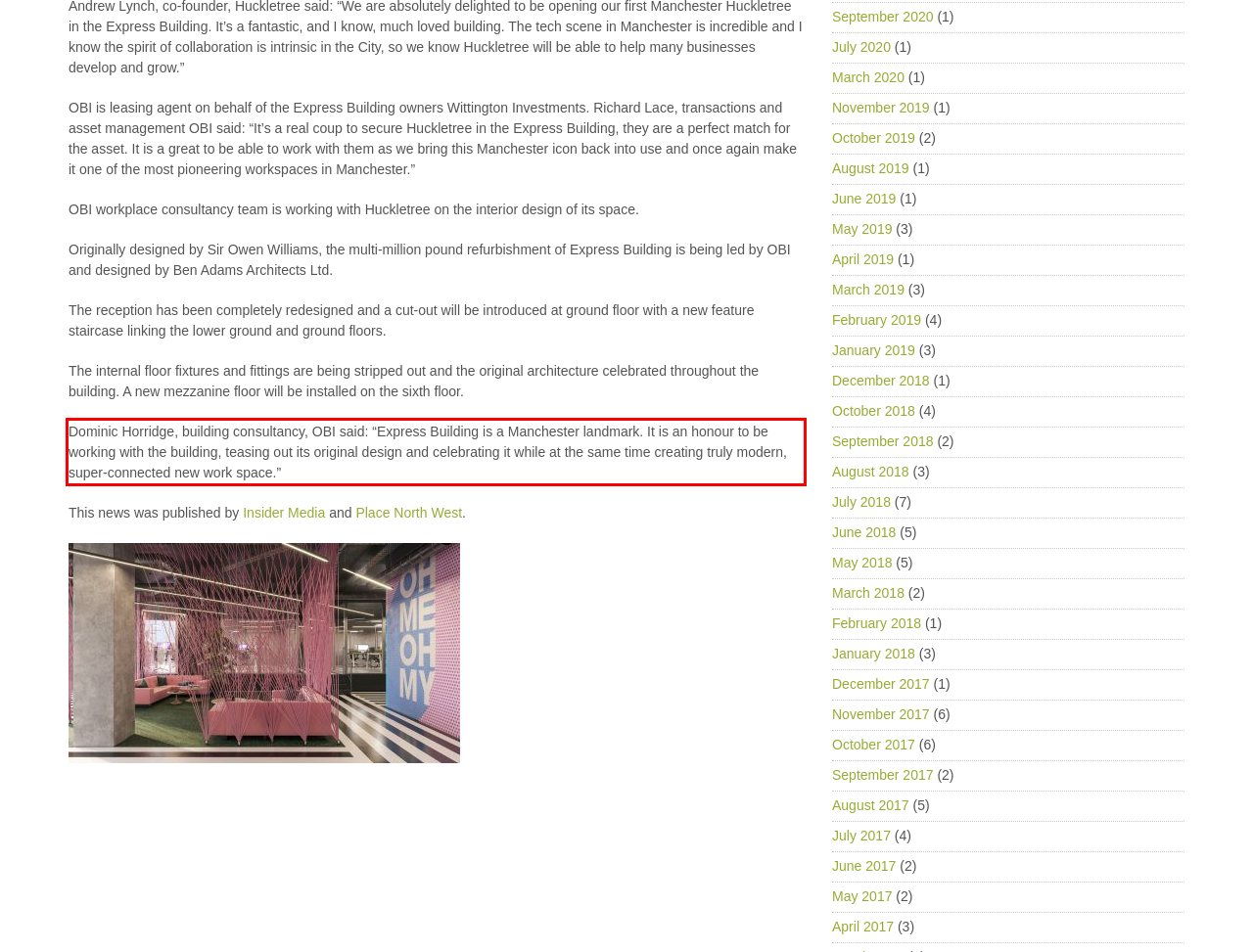Inspect the webpage screenshot that has a red bounding box and use OCR technology to read and display the text inside the red bounding box.

Dominic Horridge, building consultancy, OBI said: “Express Building is a Manchester landmark. It is an honour to be working with the building, teasing out its original design and celebrating it while at the same time creating truly modern, super-connected new work space.”